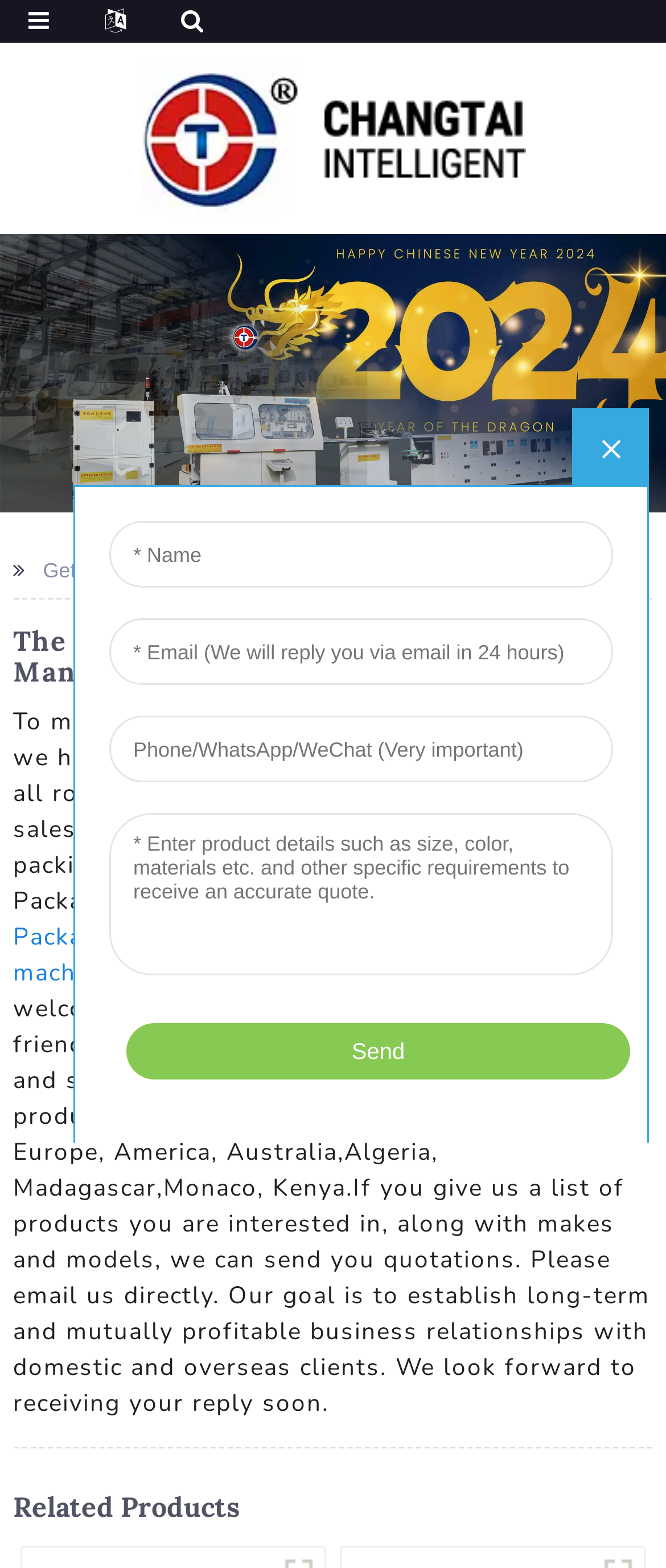Find the bounding box coordinates corresponding to the UI element with the description: "Tin Can Pail Production Line". The coordinates should be formatted as [left, top, right, bottom], with values as floats between 0 and 1.

[0.317, 0.564, 0.841, 0.584]